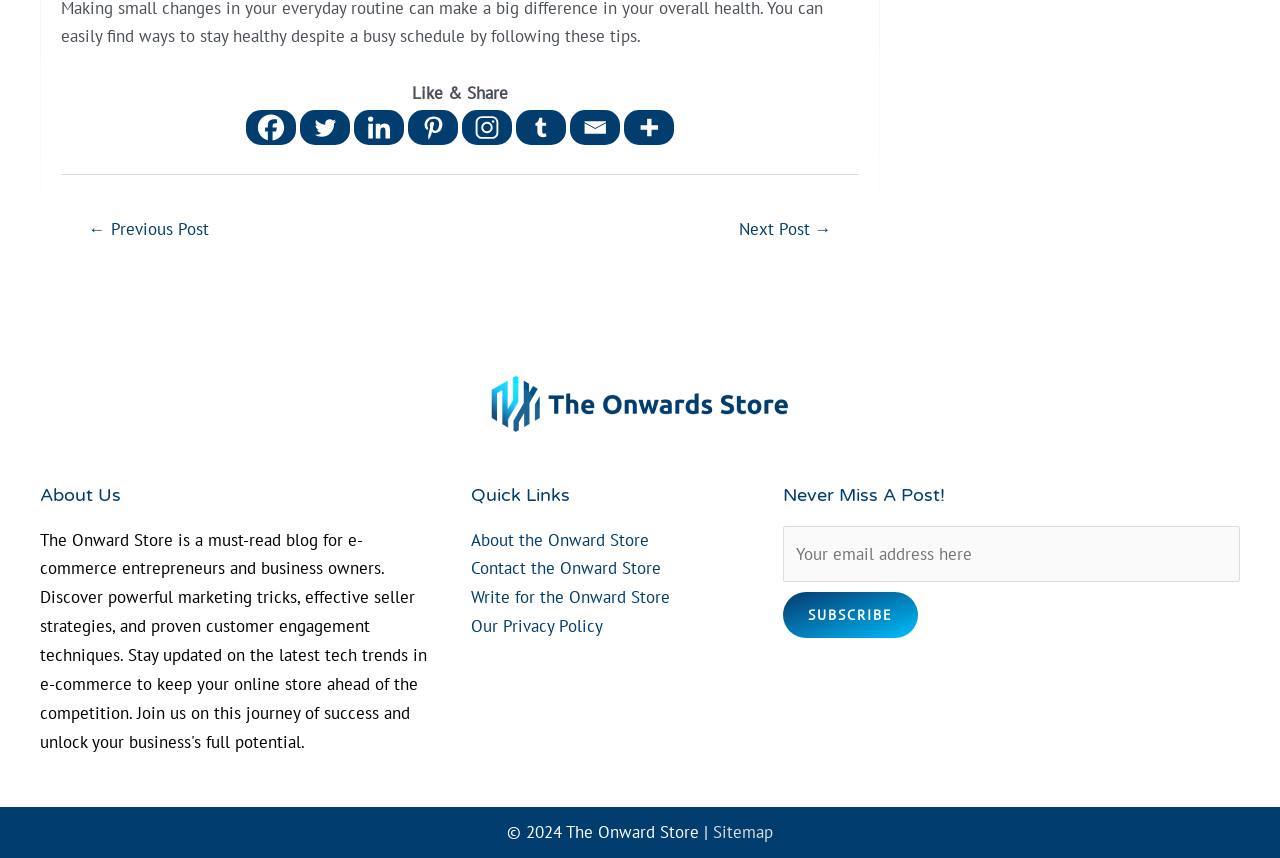Determine the bounding box coordinates in the format (top-left x, top-left y, bottom-right x, bottom-right y). Ensure all values are floating point numbers between 0 and 1. Identify the bounding box of the UI element described by: aria-label="Pinterest" title="Pinterest"

[0.319, 0.129, 0.358, 0.169]